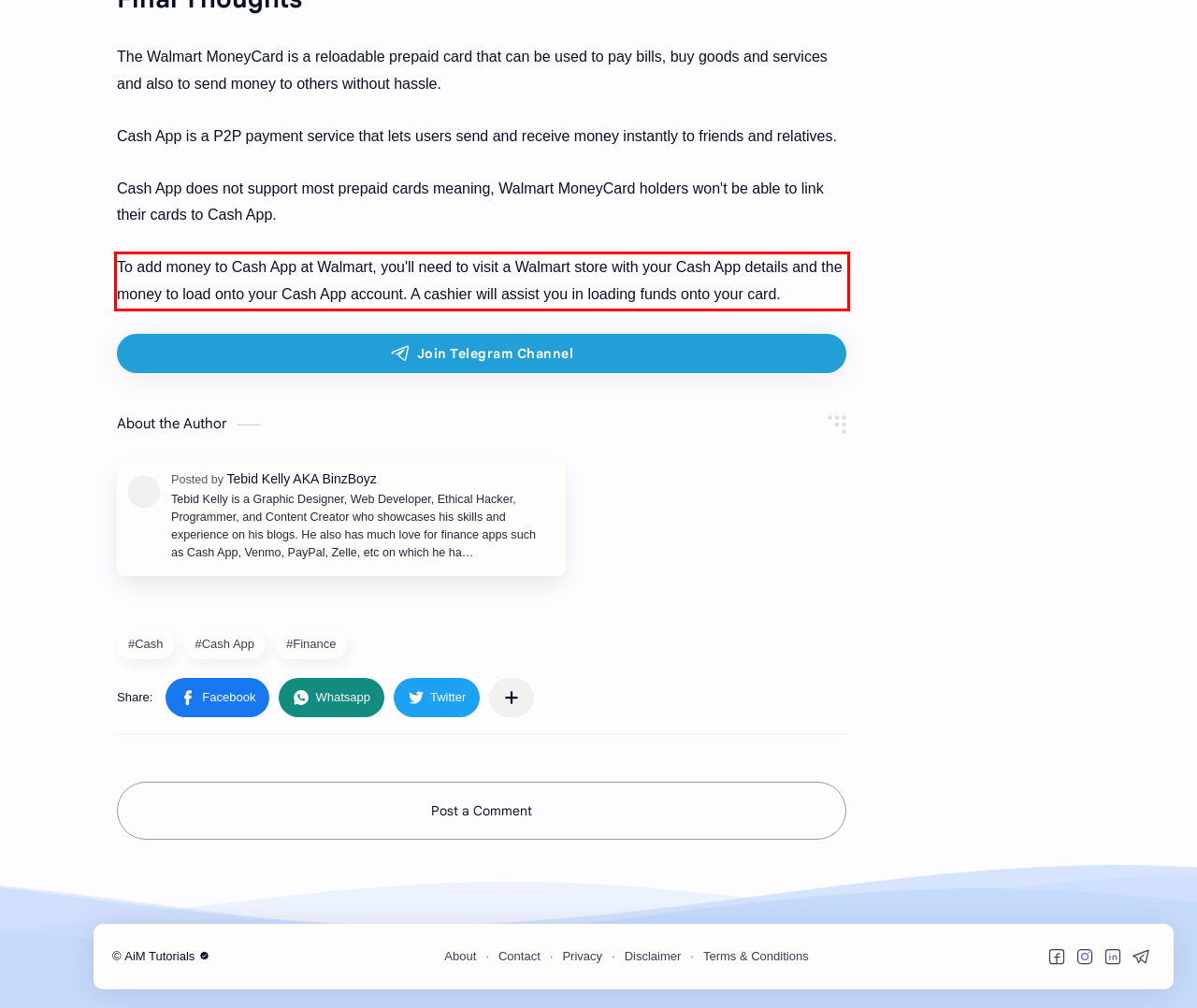Using the provided screenshot, read and generate the text content within the red-bordered area.

To add money to Cash App at Walmart, you'll need to visit a Walmart store with your Cash App details and the money to load onto your Cash App account. A cashier will assist you in loading funds onto your card.